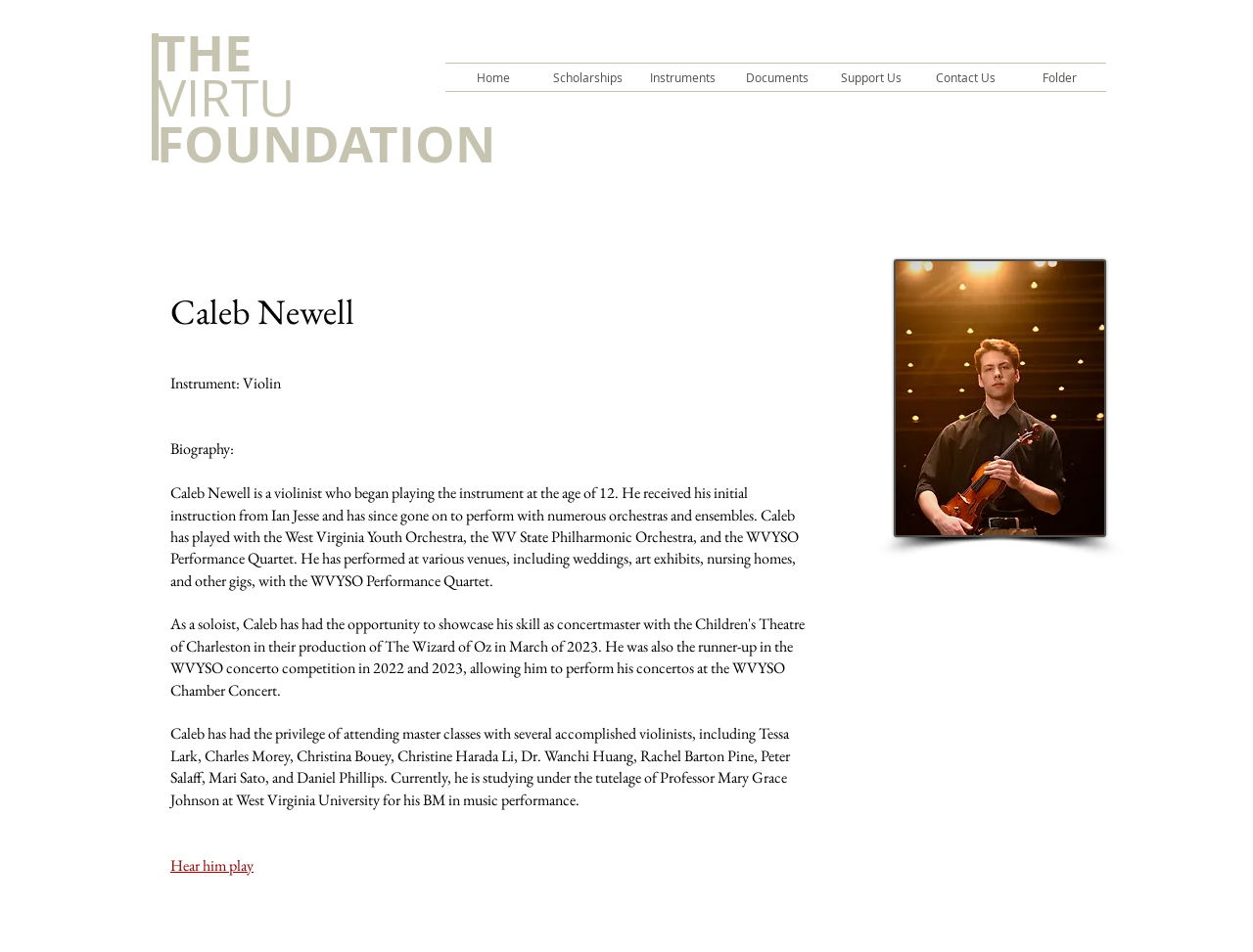Respond with a single word or phrase for the following question: 
What is the file name of the image on the webpage?

Caleb Newell.jpeg